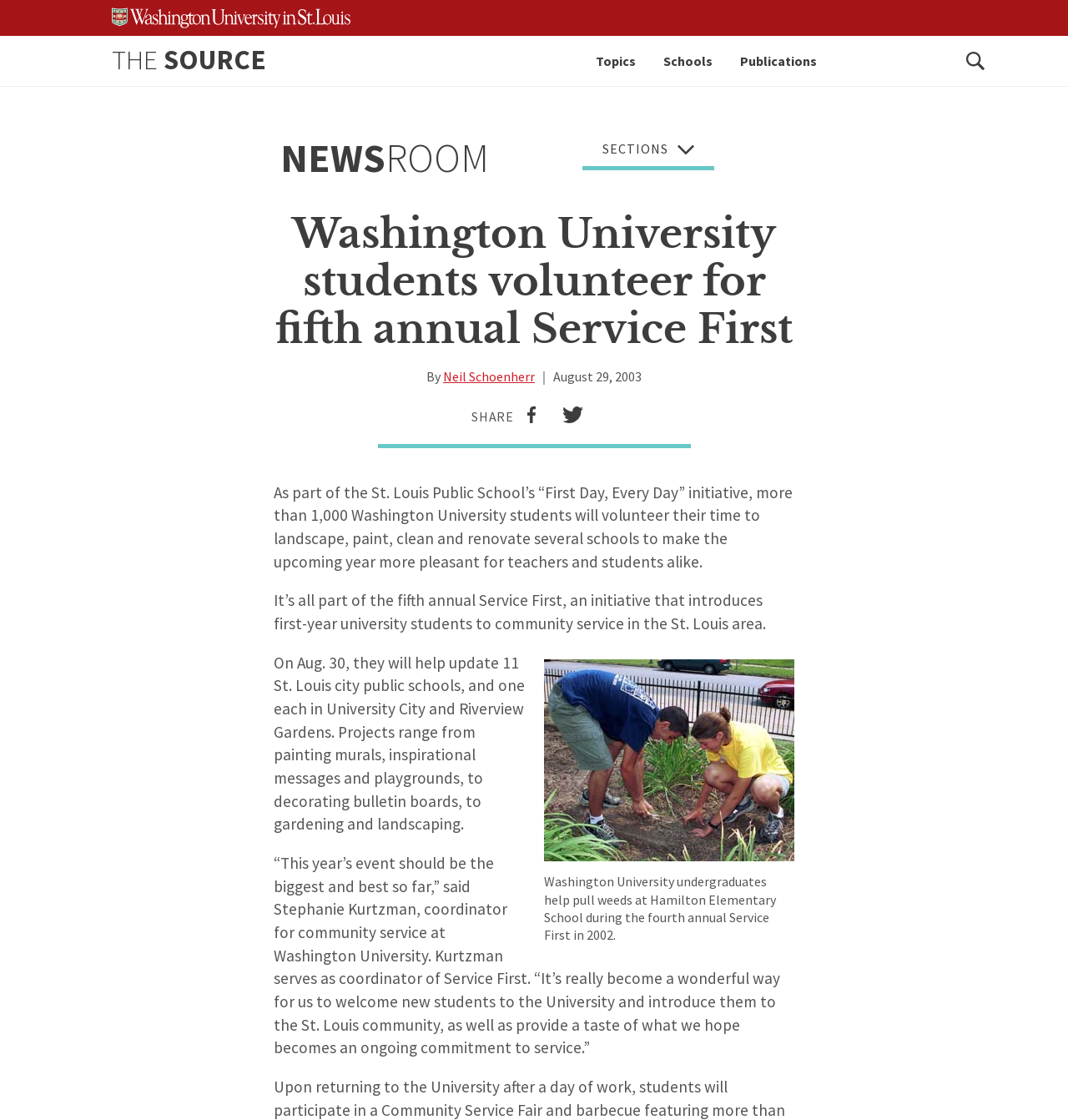Can you find the bounding box coordinates of the area I should click to execute the following instruction: "Search for something"?

[0.894, 0.032, 0.933, 0.076]